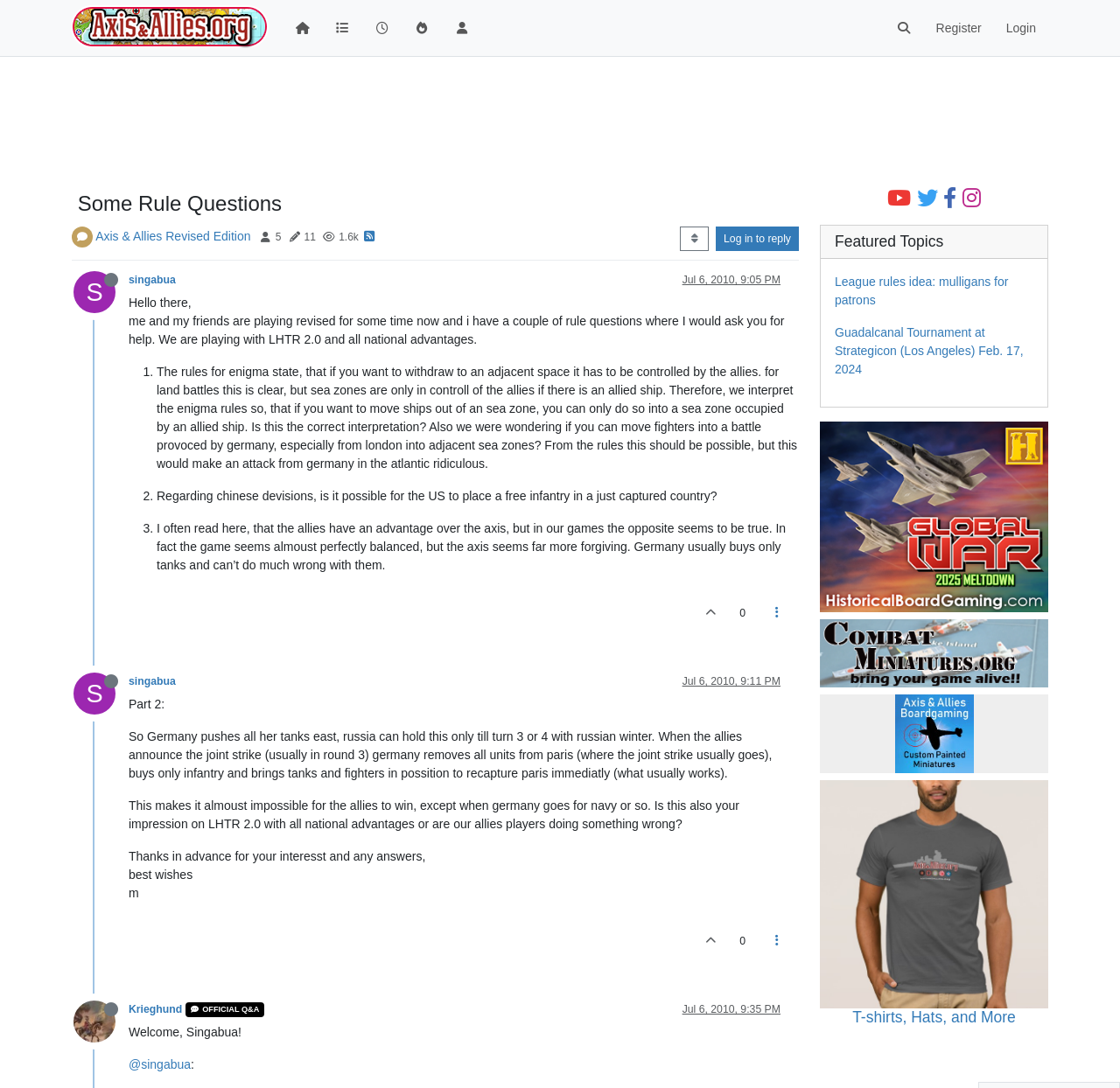Please provide the bounding box coordinates in the format (top-left x, top-left y, bottom-right x, bottom-right y). Remember, all values are floating point numbers between 0 and 1. What is the bounding box coordinate of the region described as: Official Q&A

[0.166, 0.921, 0.236, 0.935]